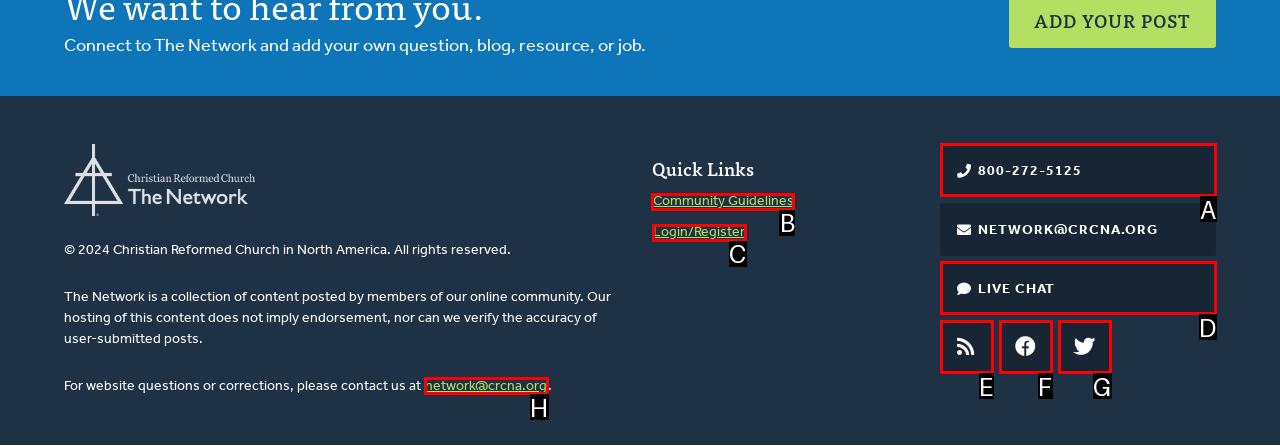Figure out which option to click to perform the following task: View community guidelines
Provide the letter of the correct option in your response.

B